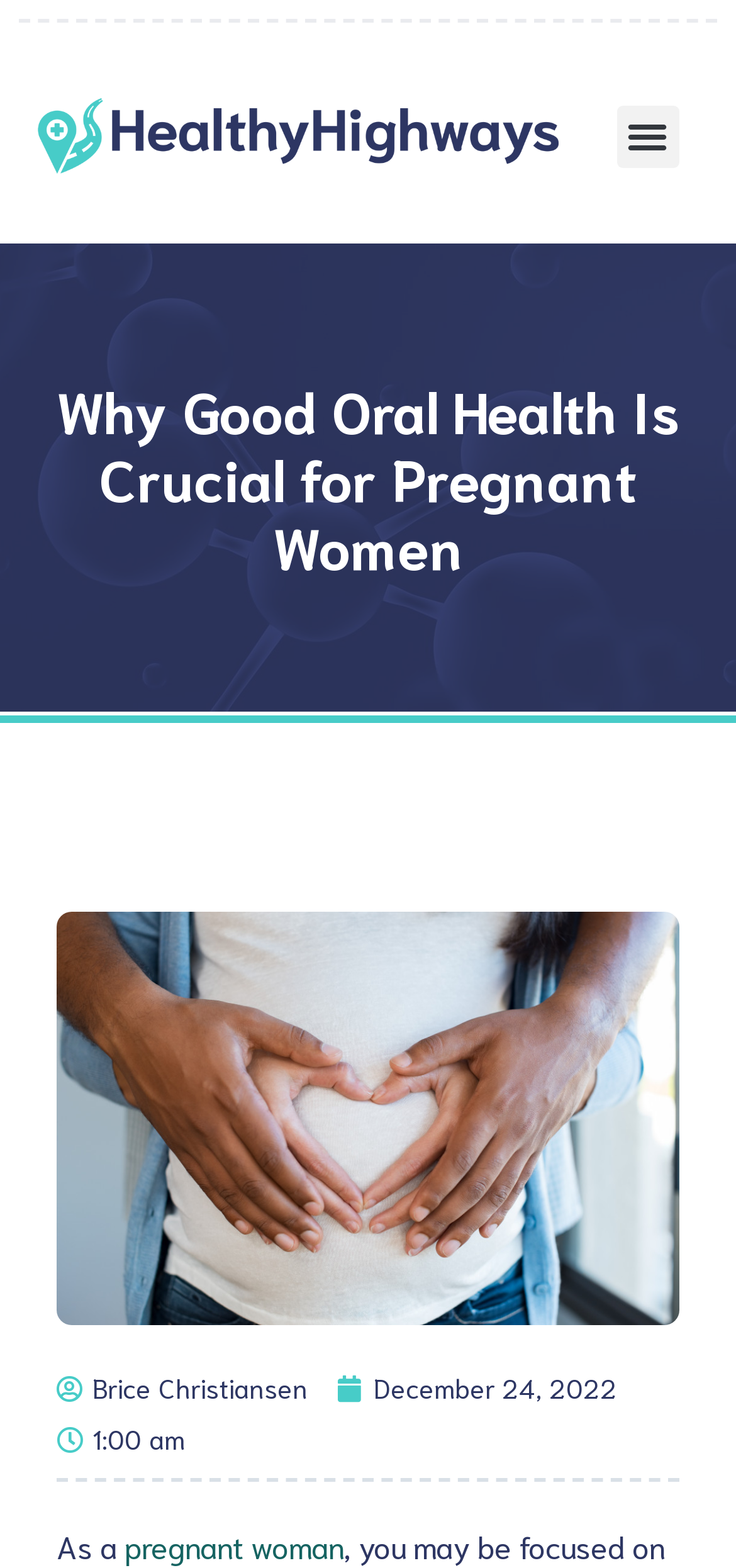Who is the author of the article?
Utilize the information in the image to give a detailed answer to the question.

The author of the article is mentioned in the text 'Brice Christiansen' which is located below the heading and above the image of a pregnant woman.